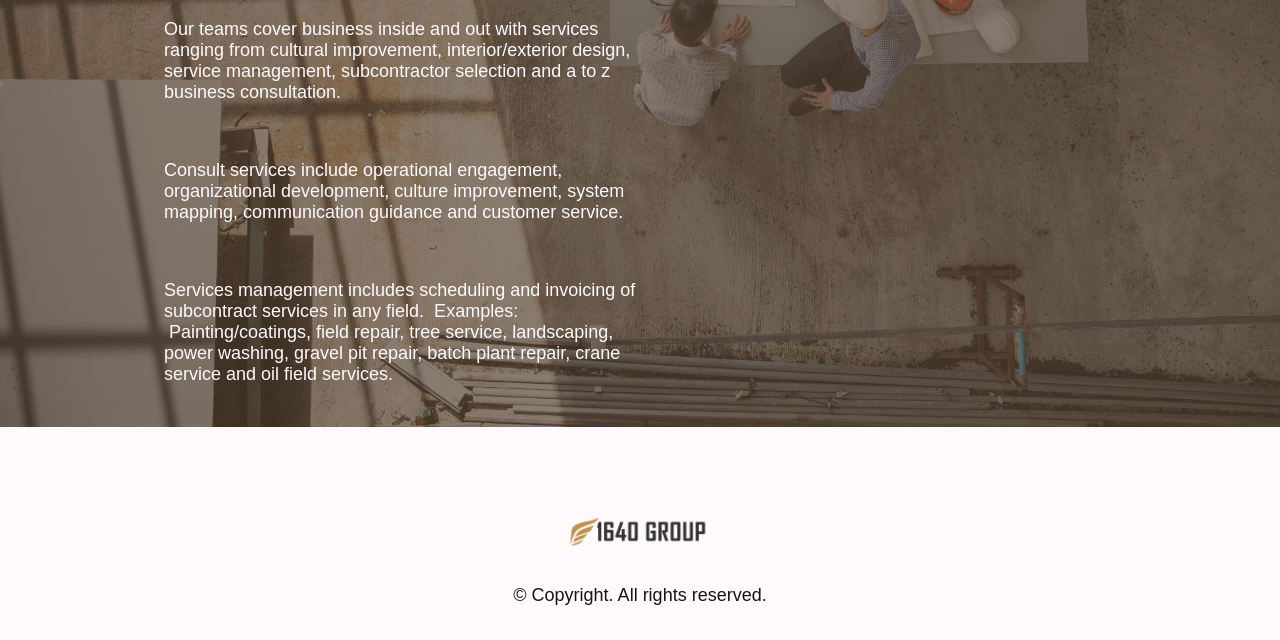Please specify the bounding box coordinates in the format (top-left x, top-left y, bottom-right x, bottom-right y), with all values as floating point numbers between 0 and 1. Identify the bounding box of the UI element described by: alt="Logo"

[0.441, 0.799, 0.559, 0.86]